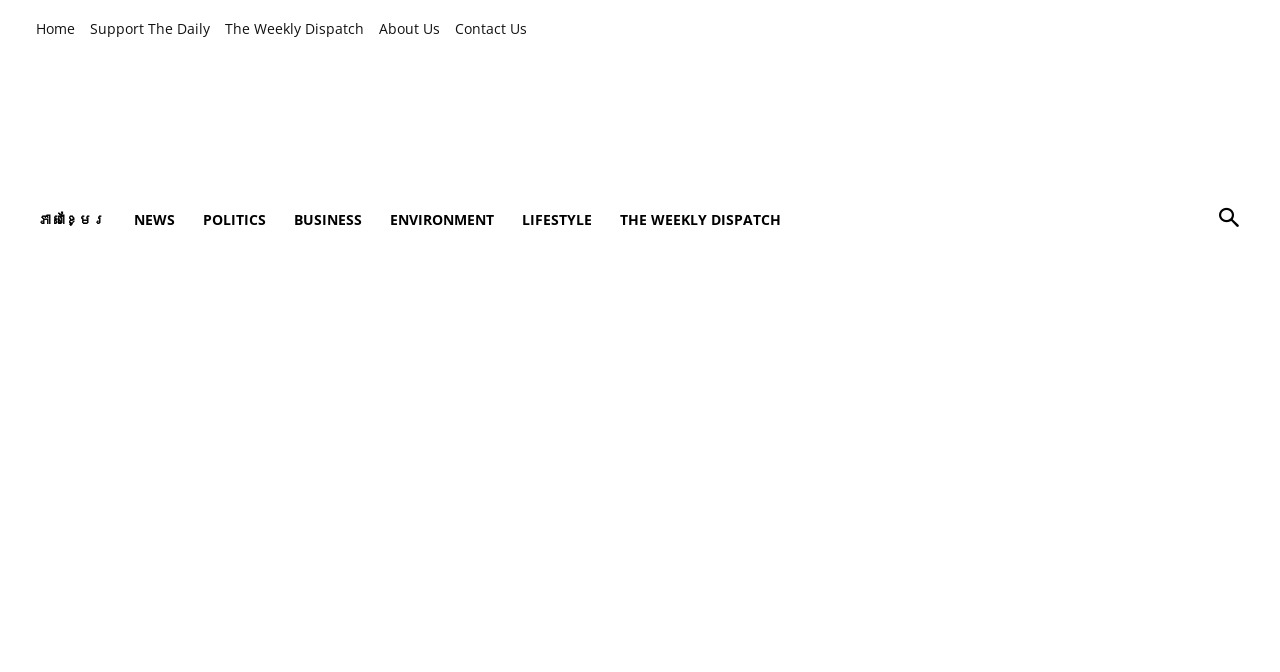What is the language of the alternative link?
Refer to the screenshot and answer in one word or phrase.

Khmer